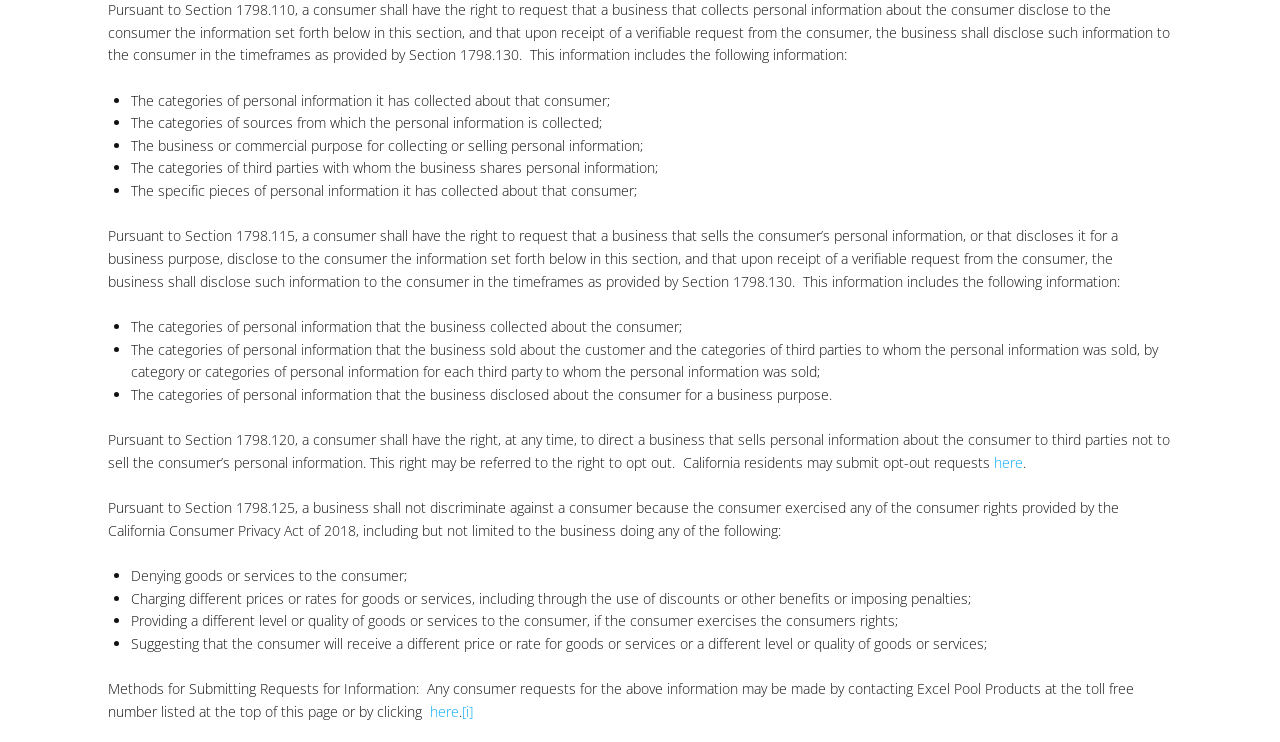What is the purpose of submitting opt-out requests?
Please give a detailed and thorough answer to the question, covering all relevant points.

The webpage states that California residents may submit opt-out requests, which refers to the right to direct a business that sells personal information about the consumer to third parties not to sell the consumer’s personal information.